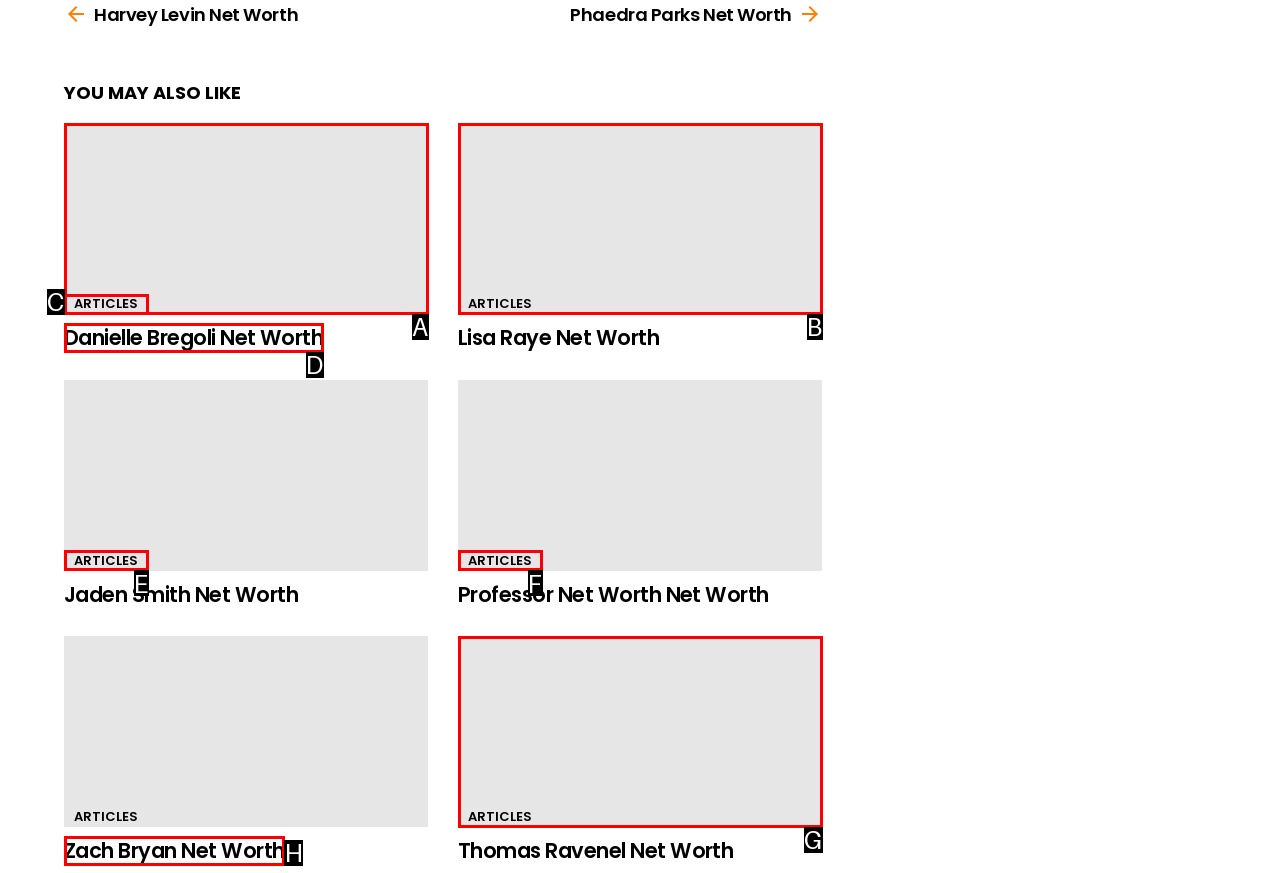Determine the HTML element that best aligns with the description: title="Thomas Ravenel Net Worth"
Answer with the appropriate letter from the listed options.

G